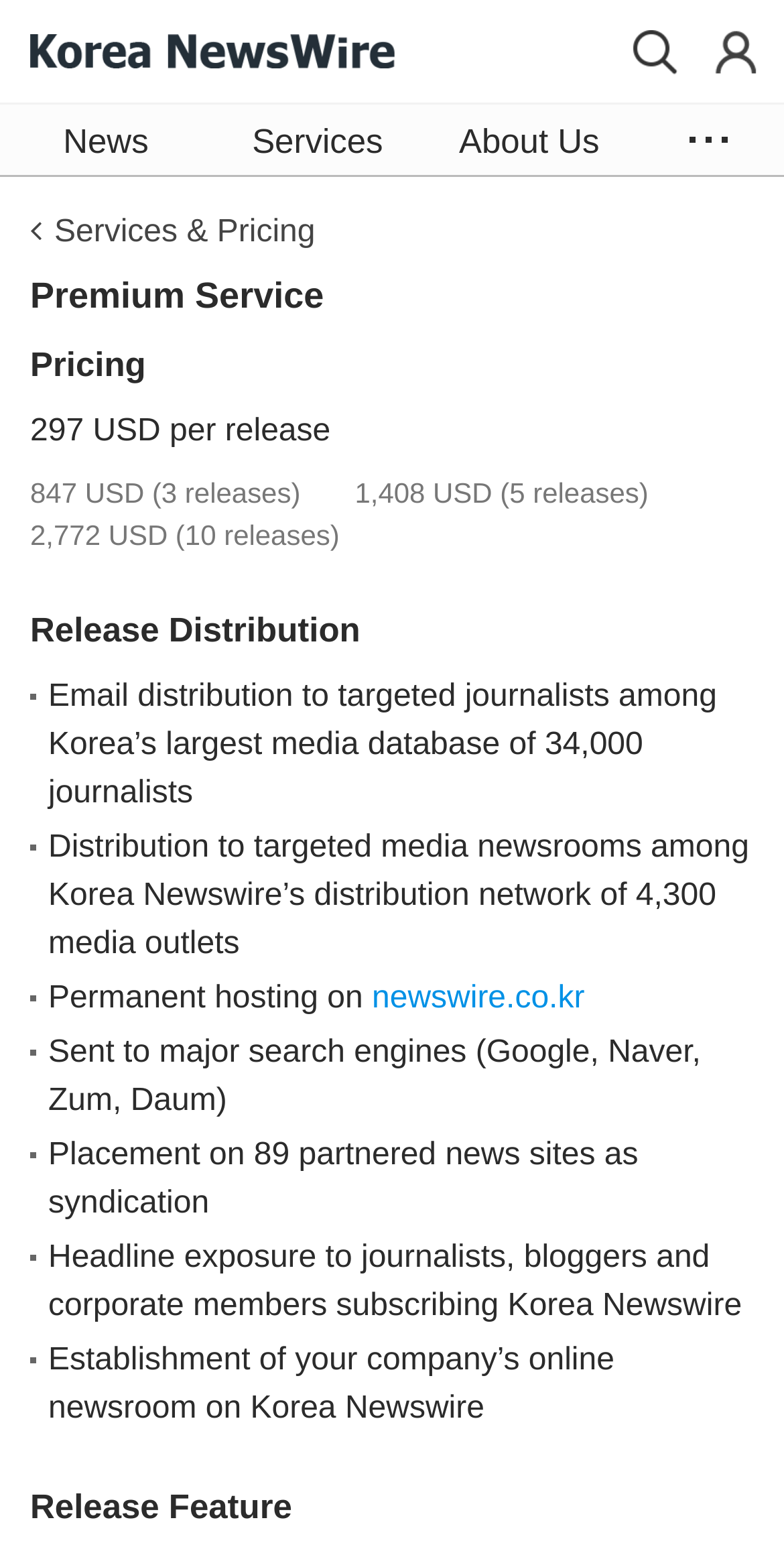Reply to the question with a brief word or phrase: What is the price of 5 releases?

1,408 USD